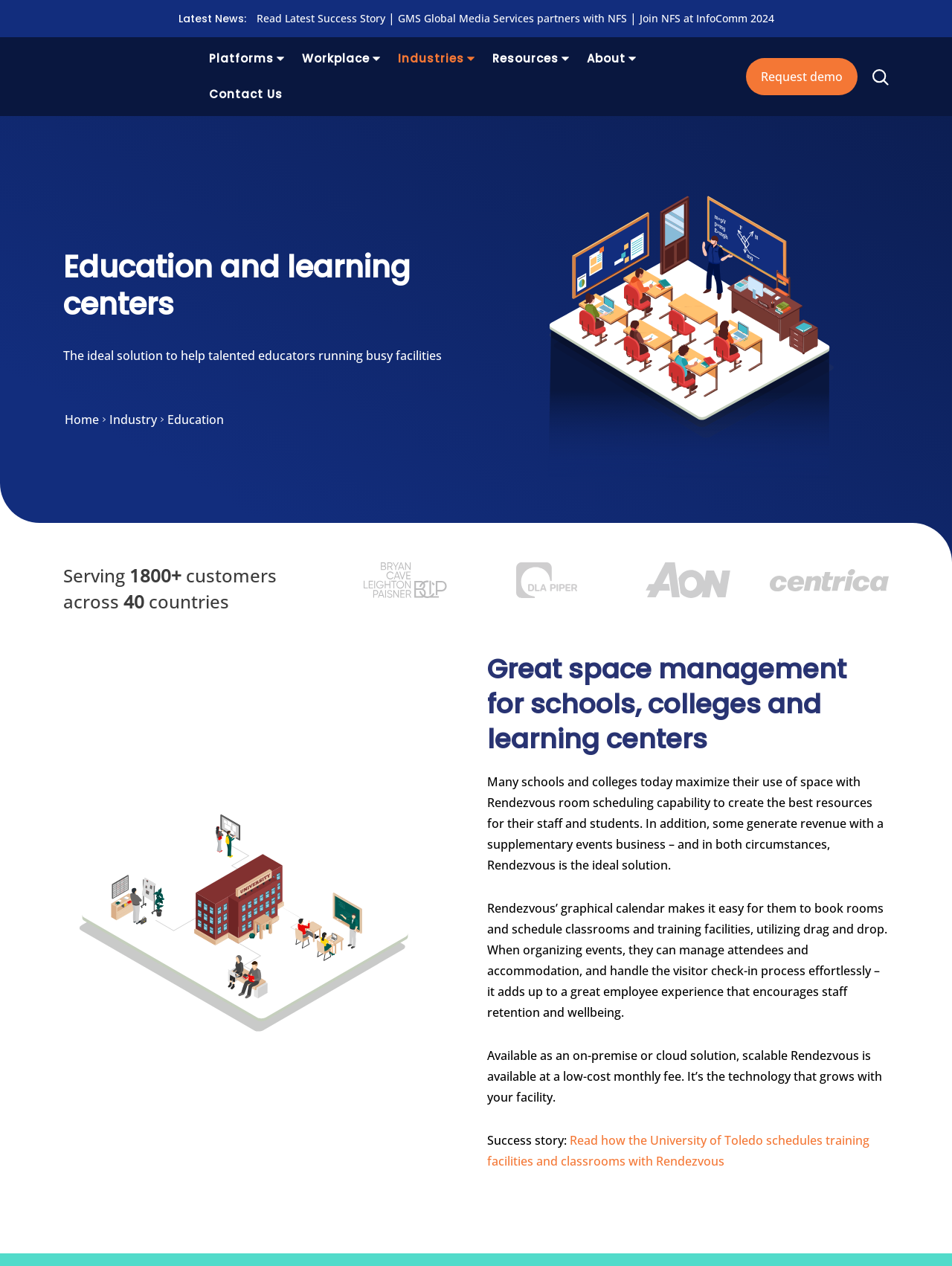Please determine the bounding box coordinates of the element to click on in order to accomplish the following task: "Read about the University of Toledo's success story". Ensure the coordinates are four float numbers ranging from 0 to 1, i.e., [left, top, right, bottom].

[0.512, 0.894, 0.913, 0.924]